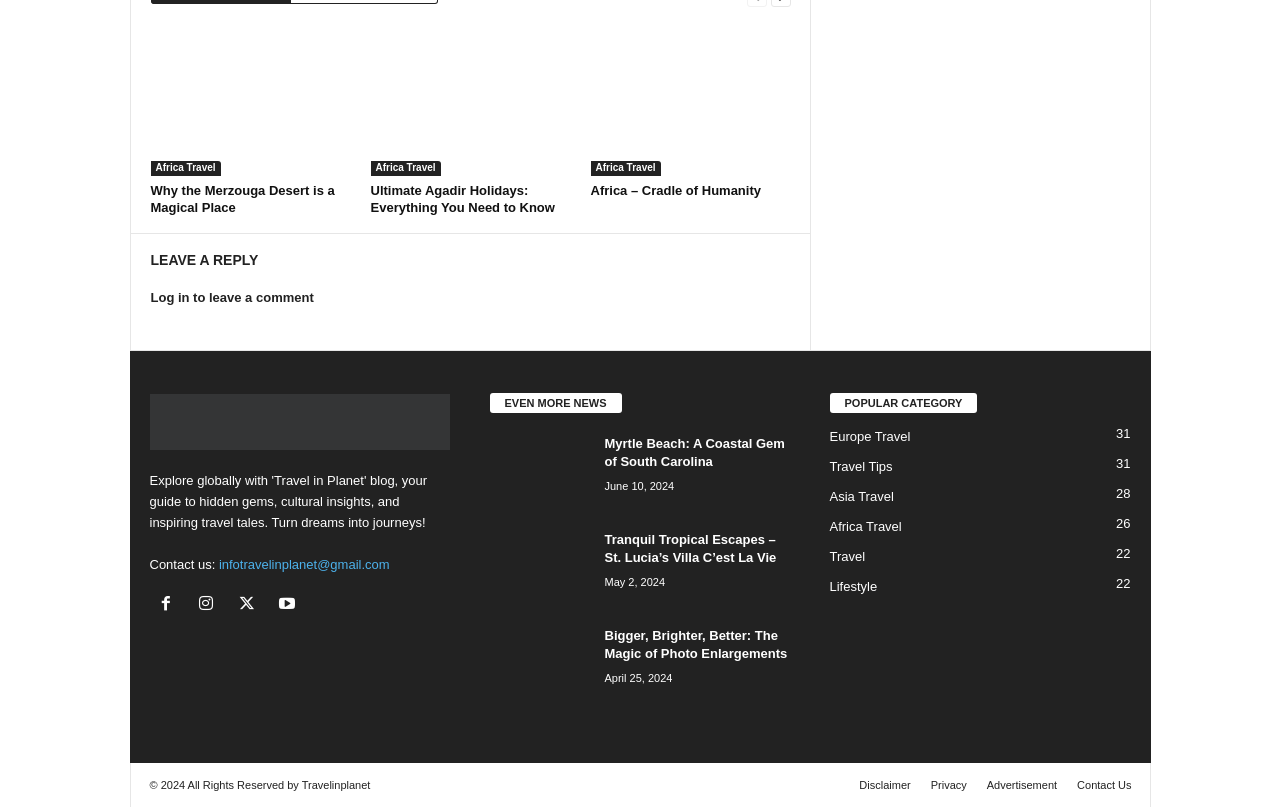Respond with a single word or phrase to the following question:
How many categories are listed under 'POPULAR CATEGORY'?

6